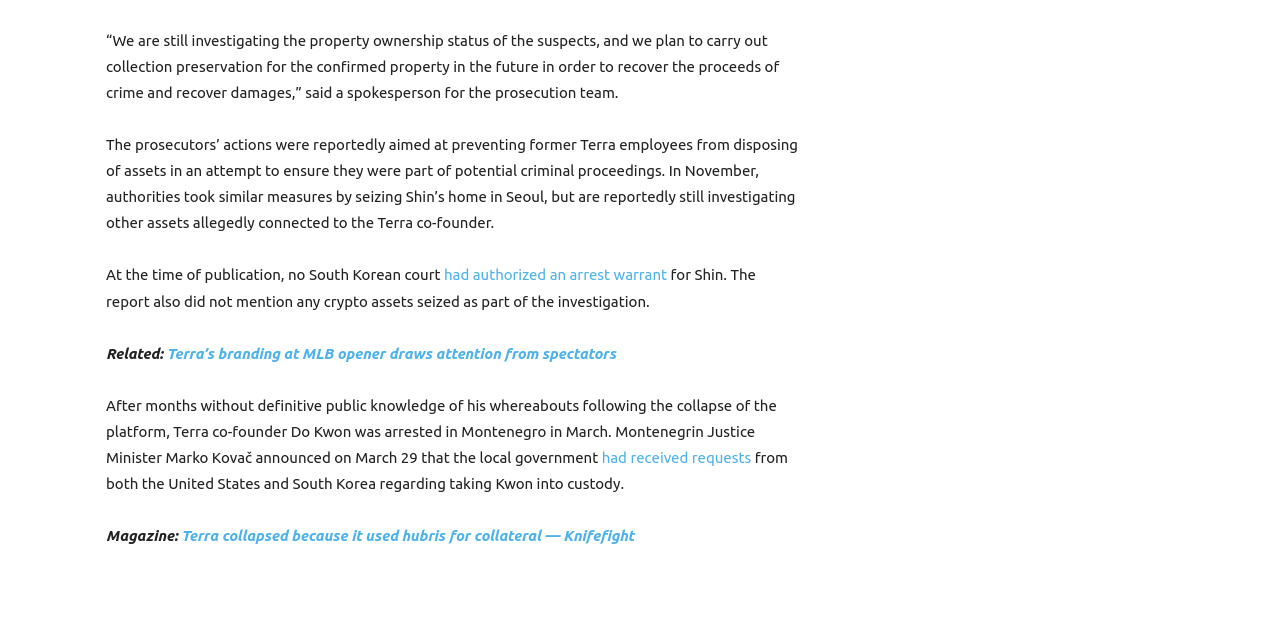What is the purpose of the prosecutors' actions?
Using the image, give a concise answer in the form of a single word or short phrase.

To prevent asset disposal